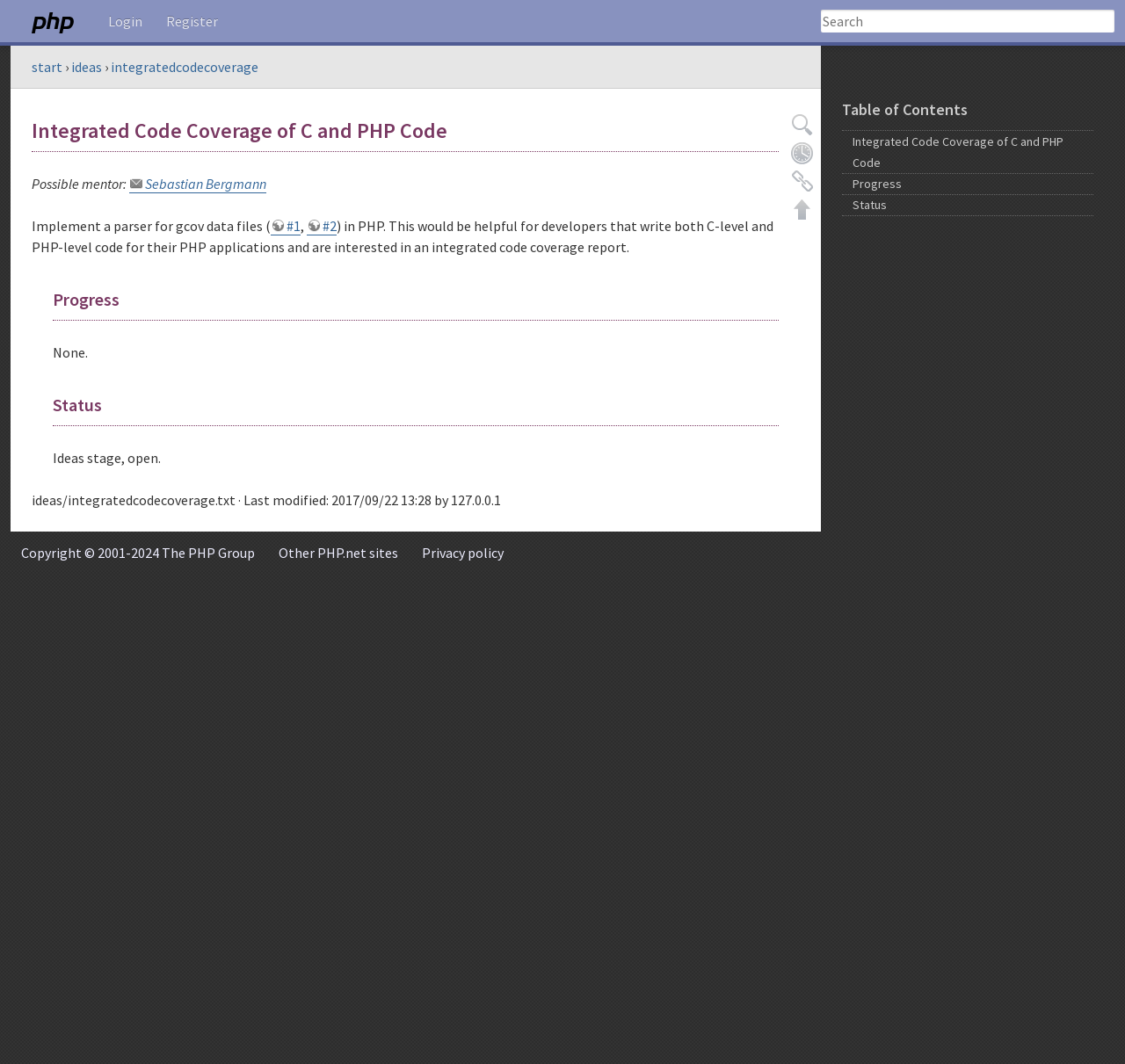Identify the bounding box coordinates of the element to click to follow this instruction: 'Search for something'. Ensure the coordinates are four float values between 0 and 1, provided as [left, top, right, bottom].

[0.73, 0.009, 0.991, 0.031]